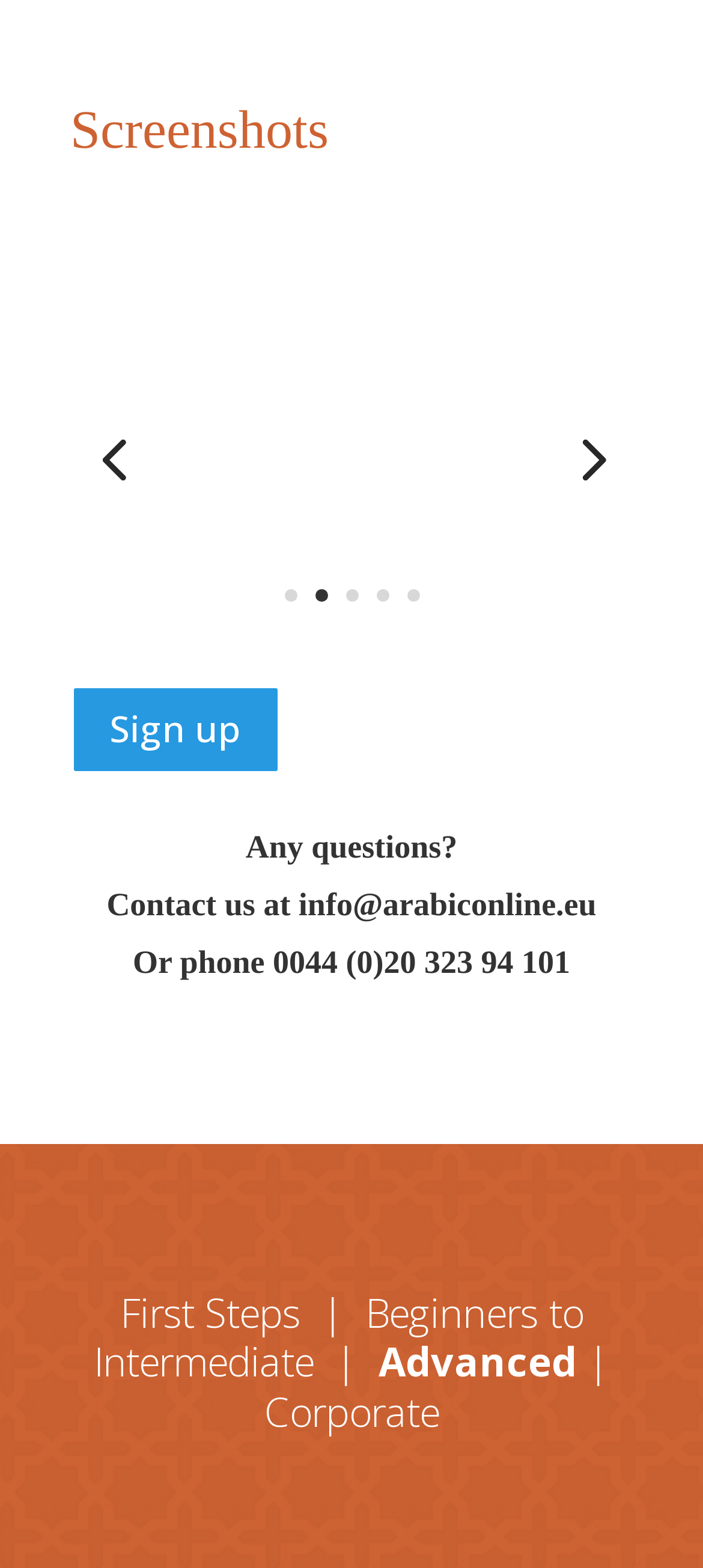Please provide a comprehensive response to the question below by analyzing the image: 
What is the contact email address?

I found the contact information section, which mentions 'Contact us at info@arabiconline.eu', so the contact email address is info@arabiconline.eu.